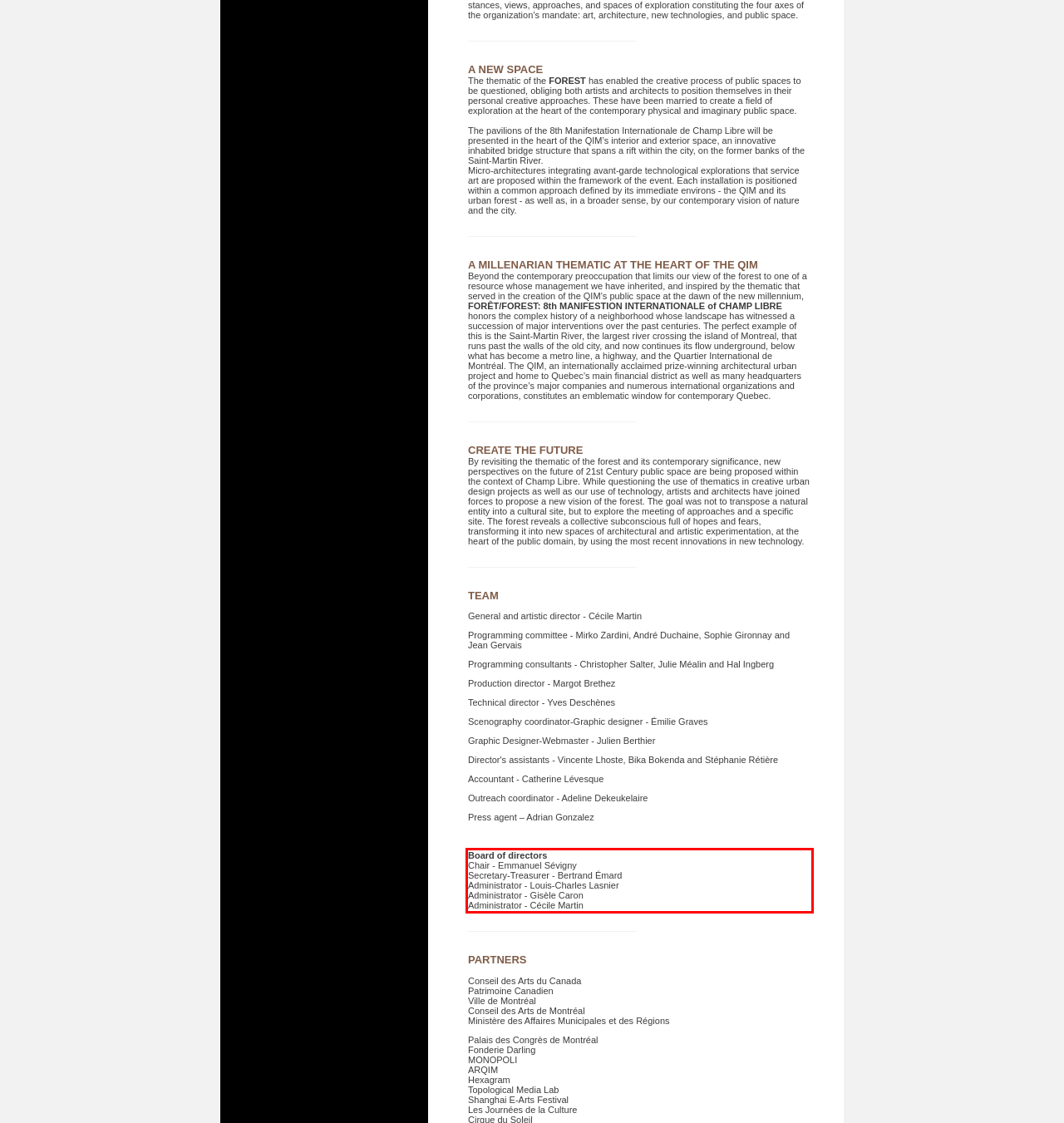Please analyze the screenshot of a webpage and extract the text content within the red bounding box using OCR.

Board of directors Chair - Emmanuel Sévigny Secretary-Treasurer - Bertrand Émard Administrator - Louis-Charles Lasnier Administrator - Gisèle Caron Administrator - Cécile Martin